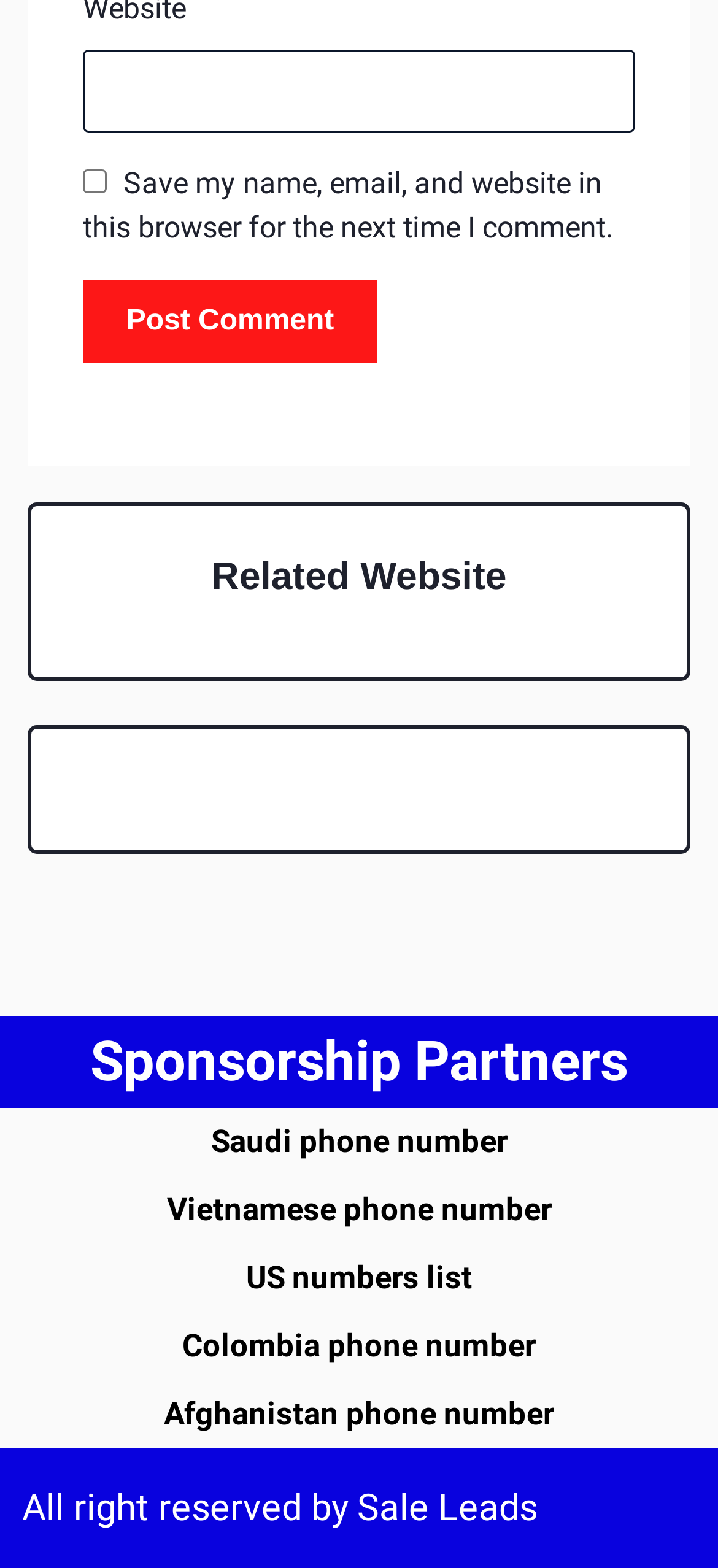Locate the bounding box coordinates of the clickable region to complete the following instruction: "Post a comment."

[0.115, 0.179, 0.526, 0.232]